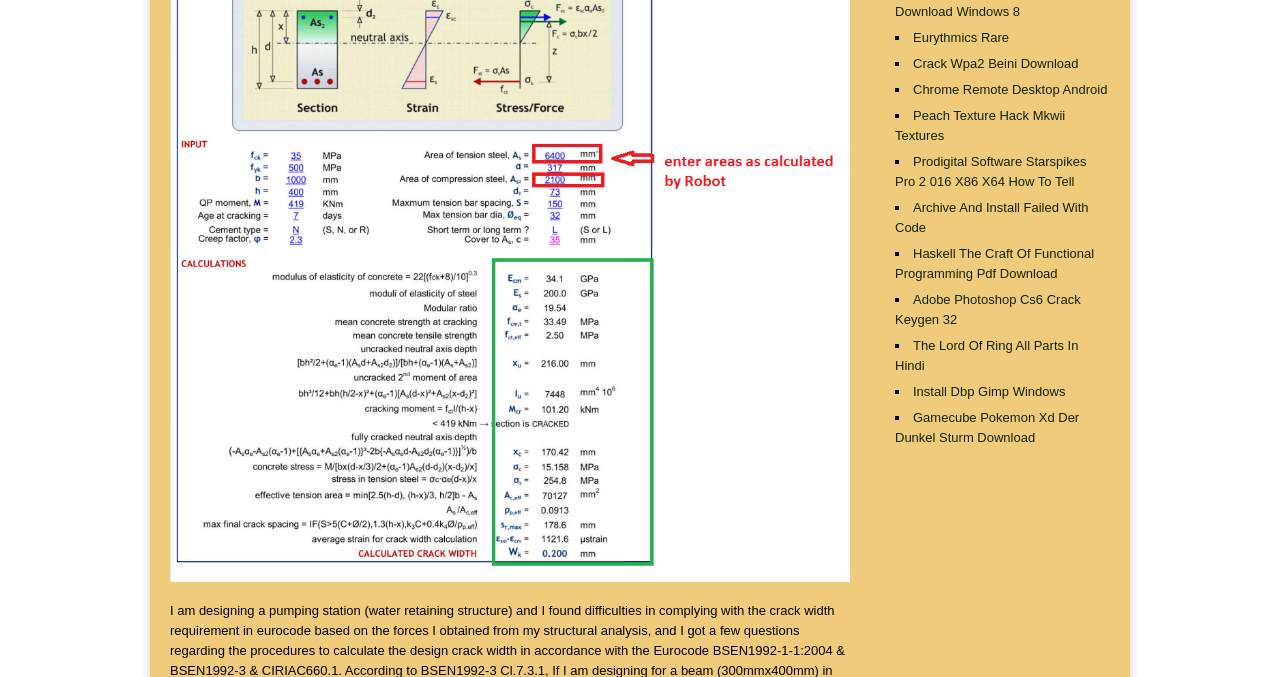Extract the bounding box coordinates for the UI element described as: "Eurythmics Rare".

[0.713, 0.044, 0.788, 0.066]